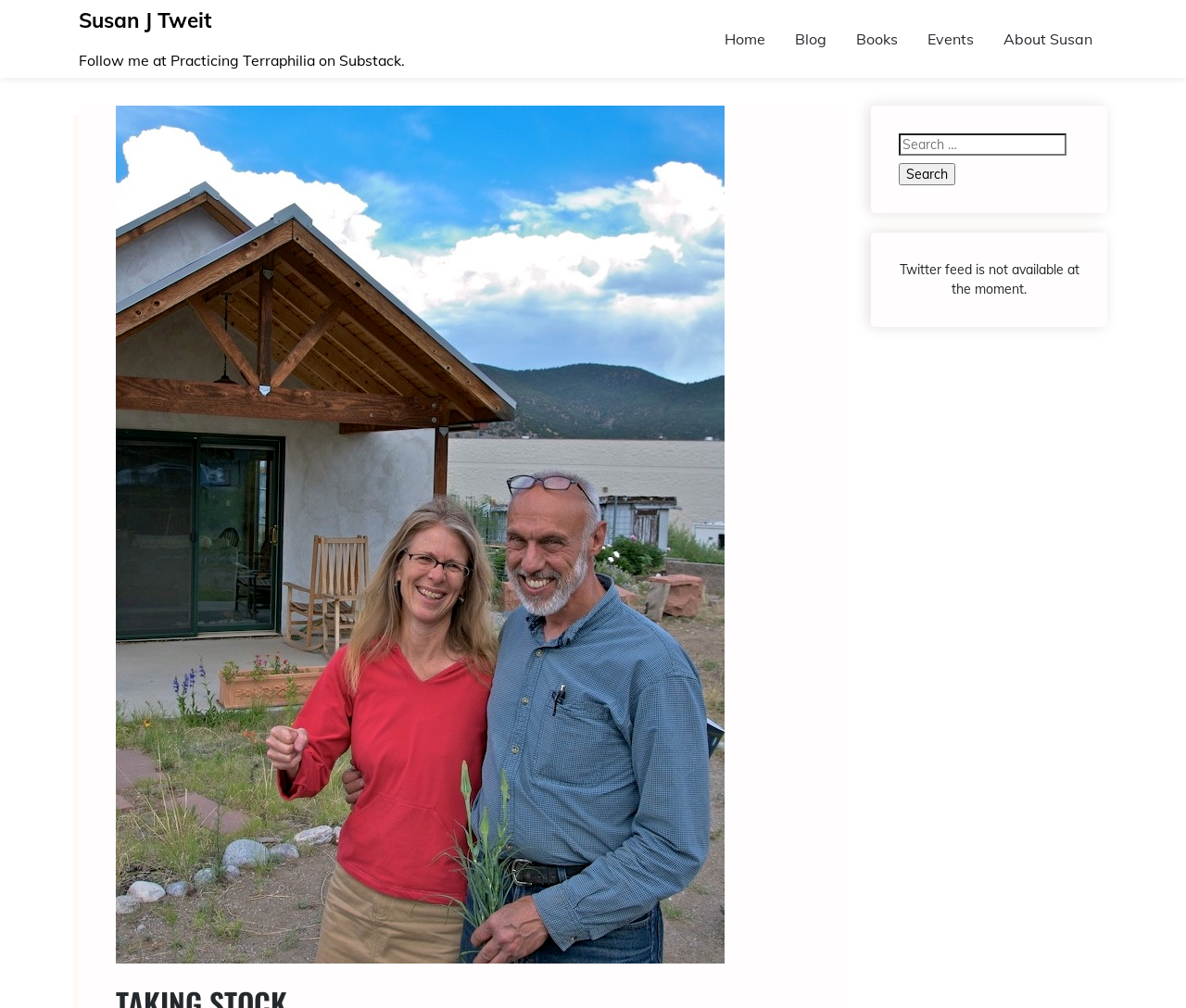Is the Twitter feed available?
Look at the image and respond with a single word or a short phrase.

No